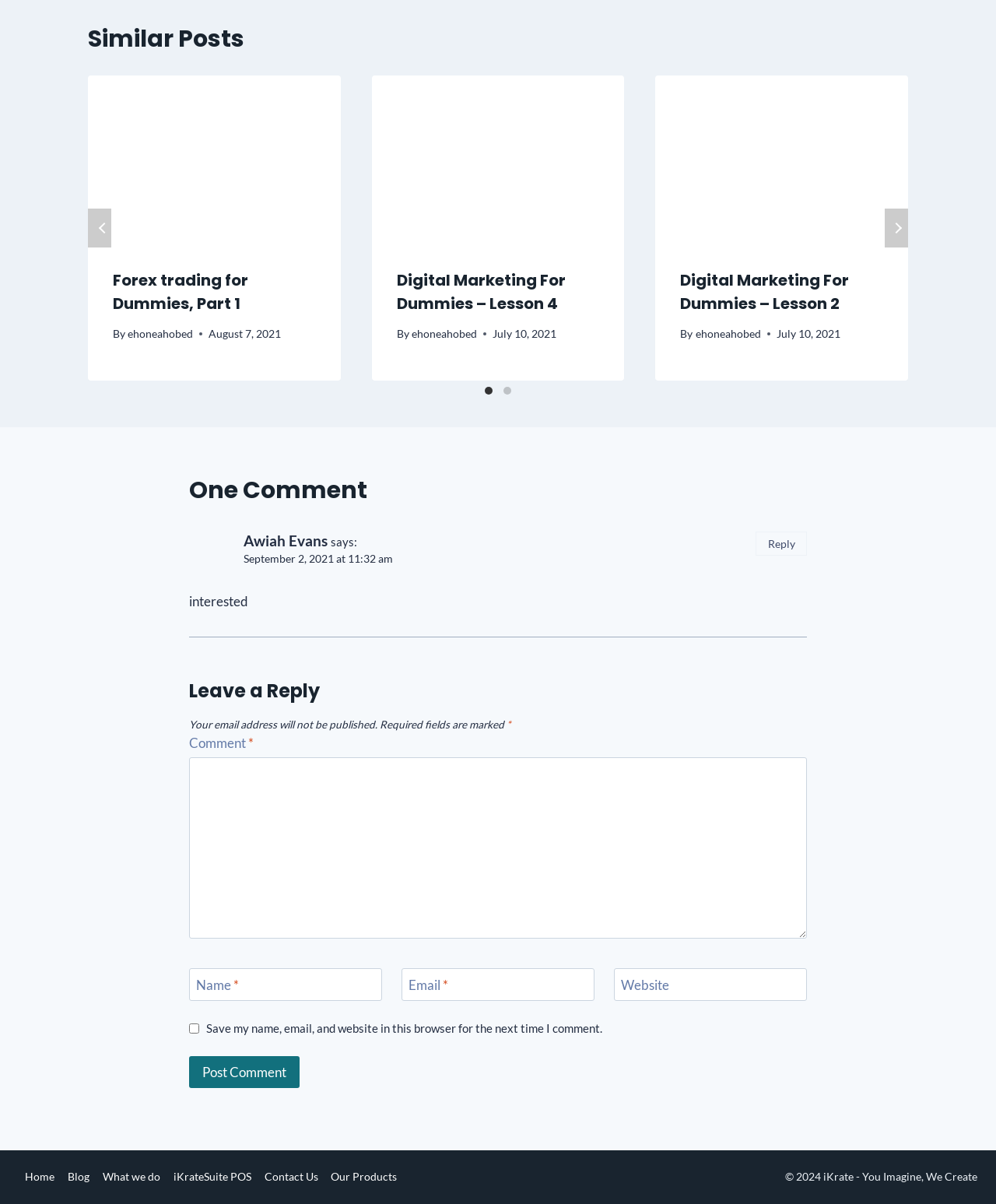Please provide the bounding box coordinate of the region that matches the element description: Contact Us. Coordinates should be in the format (top-left x, top-left y, bottom-right x, bottom-right y) and all values should be between 0 and 1.

None